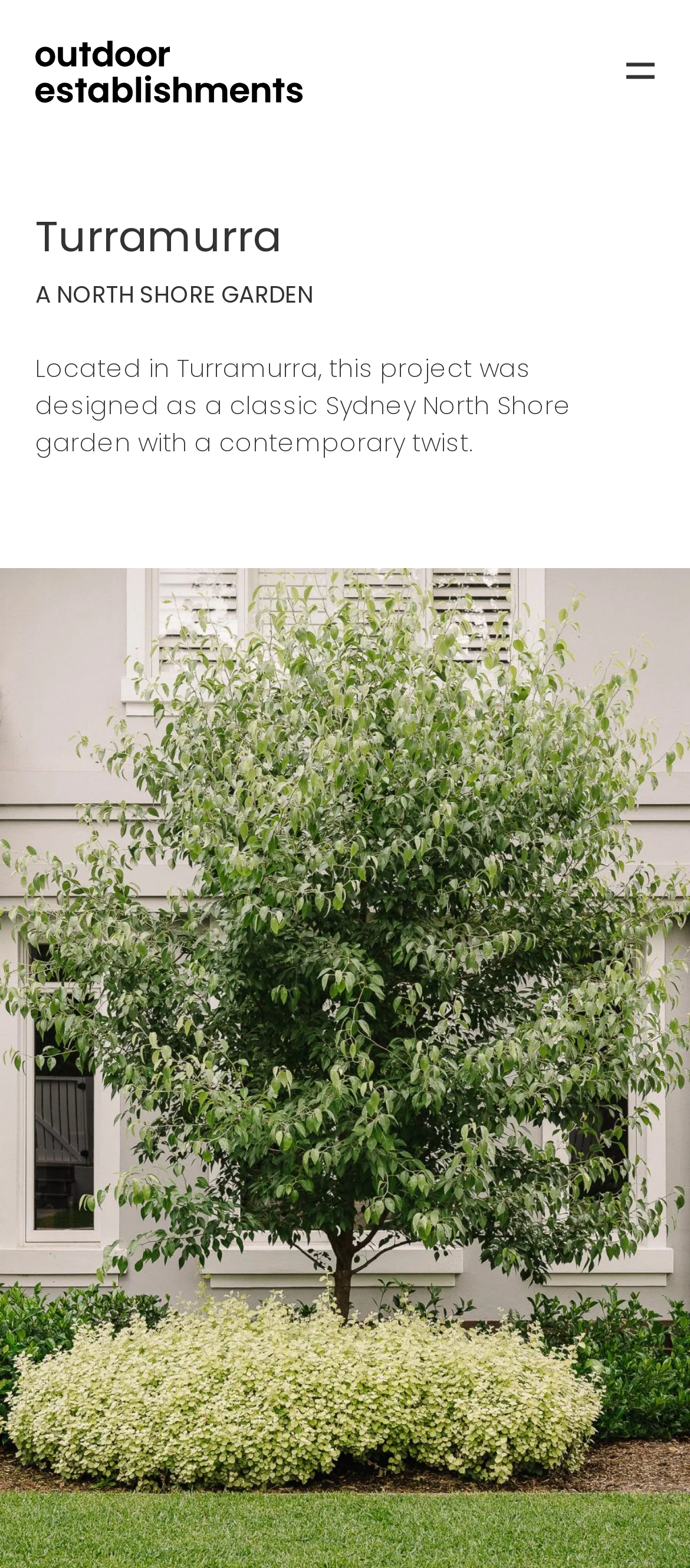Generate a thorough description of the webpage.

The webpage appears to be about a garden project located in Turramurra, a North Shore area. At the top left, there is a link and an image with the text "Outdoor Establishments". On the top right, there is another link and image, but without any text. 

Below the top elements, there are two headings, "Turramurra" and "A NORTH SHORE GARDEN", which are positioned side by side, spanning the entire width of the page. 

Underneath the headings, there is a paragraph of text that describes the project, stating that it was designed as a classic Sydney North Shore garden with a contemporary twist. This text is positioned near the top of the page, taking up about a quarter of the page's width.